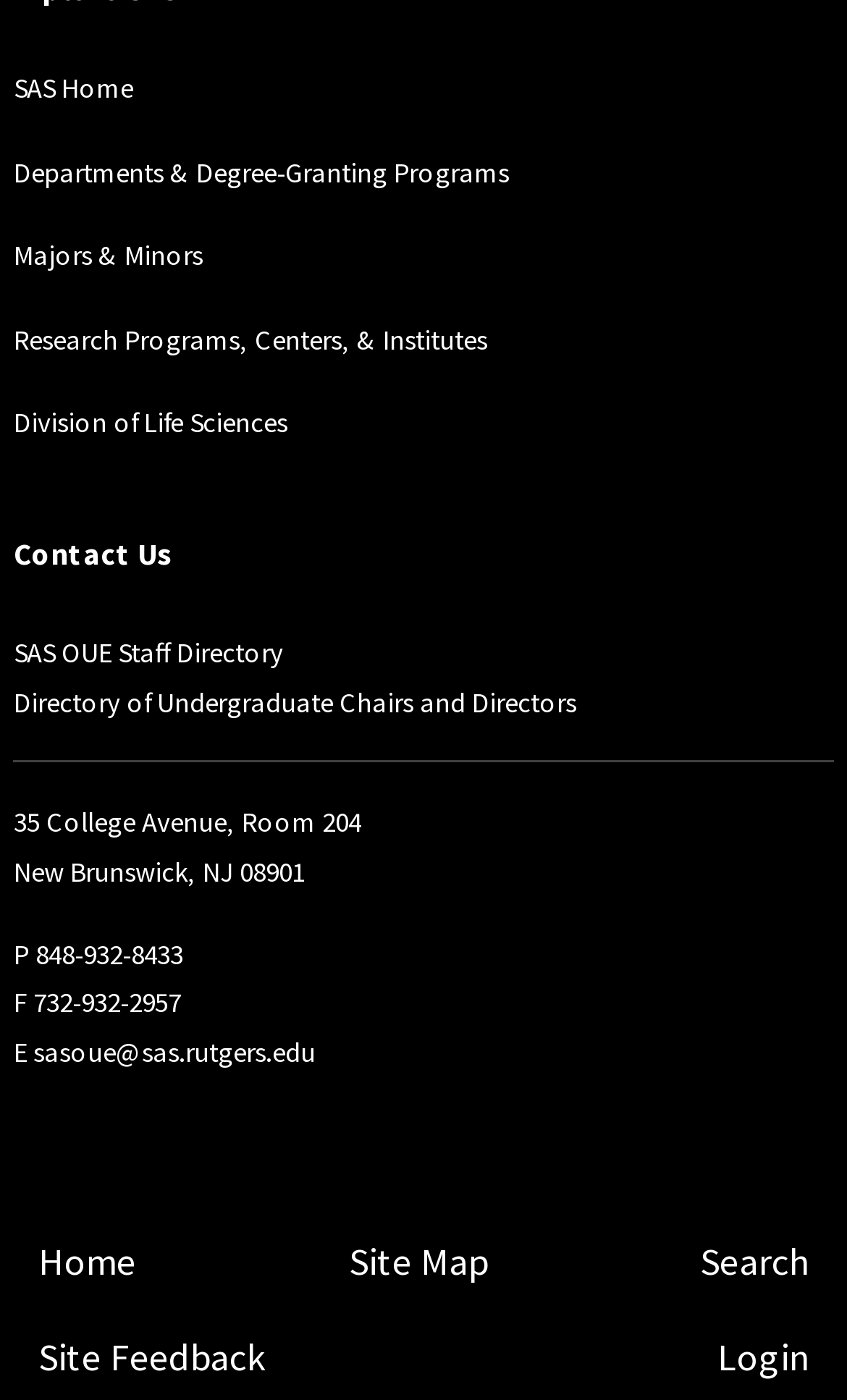Pinpoint the bounding box coordinates of the element you need to click to execute the following instruction: "search the website". The bounding box should be represented by four float numbers between 0 and 1, in the format [left, top, right, bottom].

[0.827, 0.881, 0.955, 0.922]